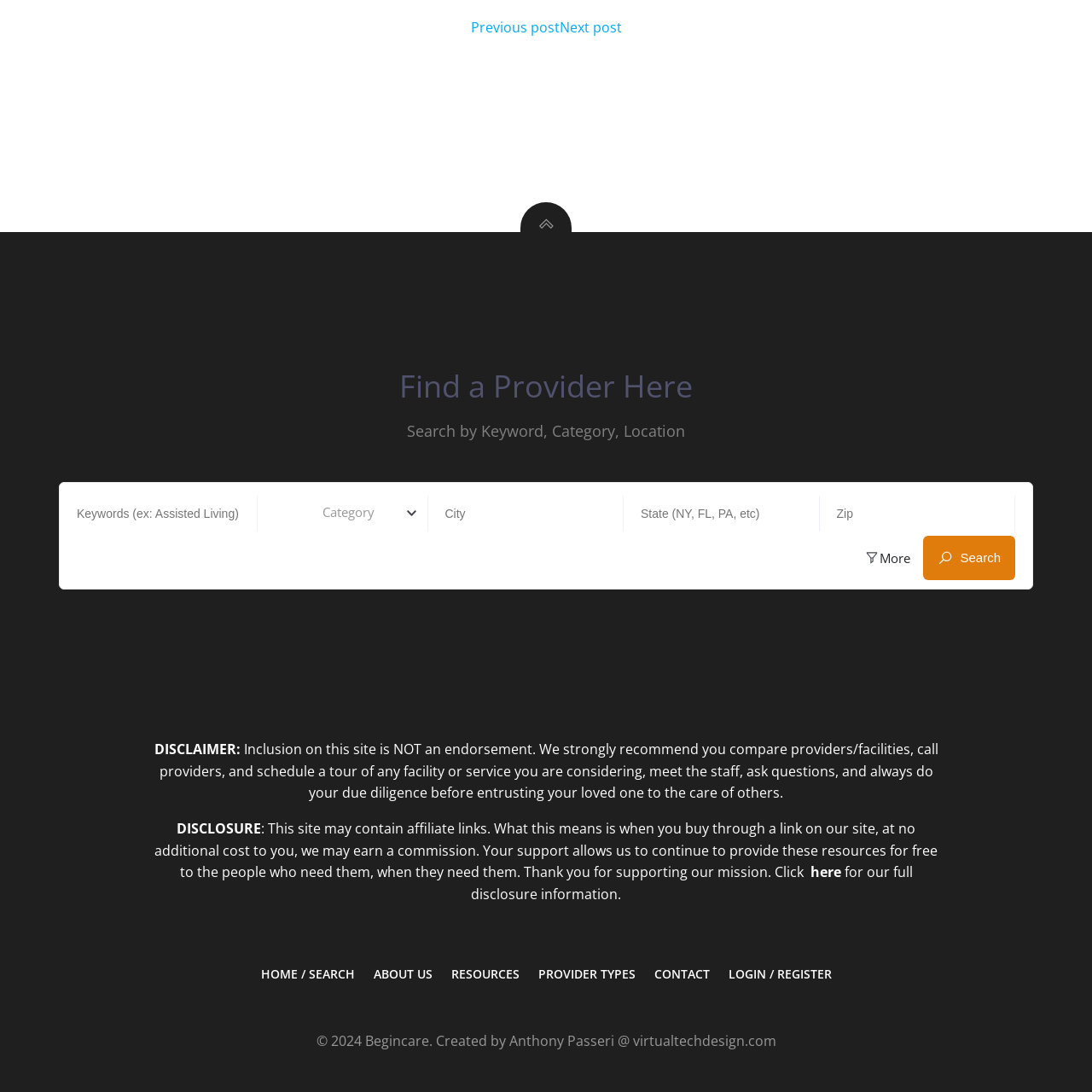Please reply with a single word or brief phrase to the question: 
What is the navigation section for?

Post navigation